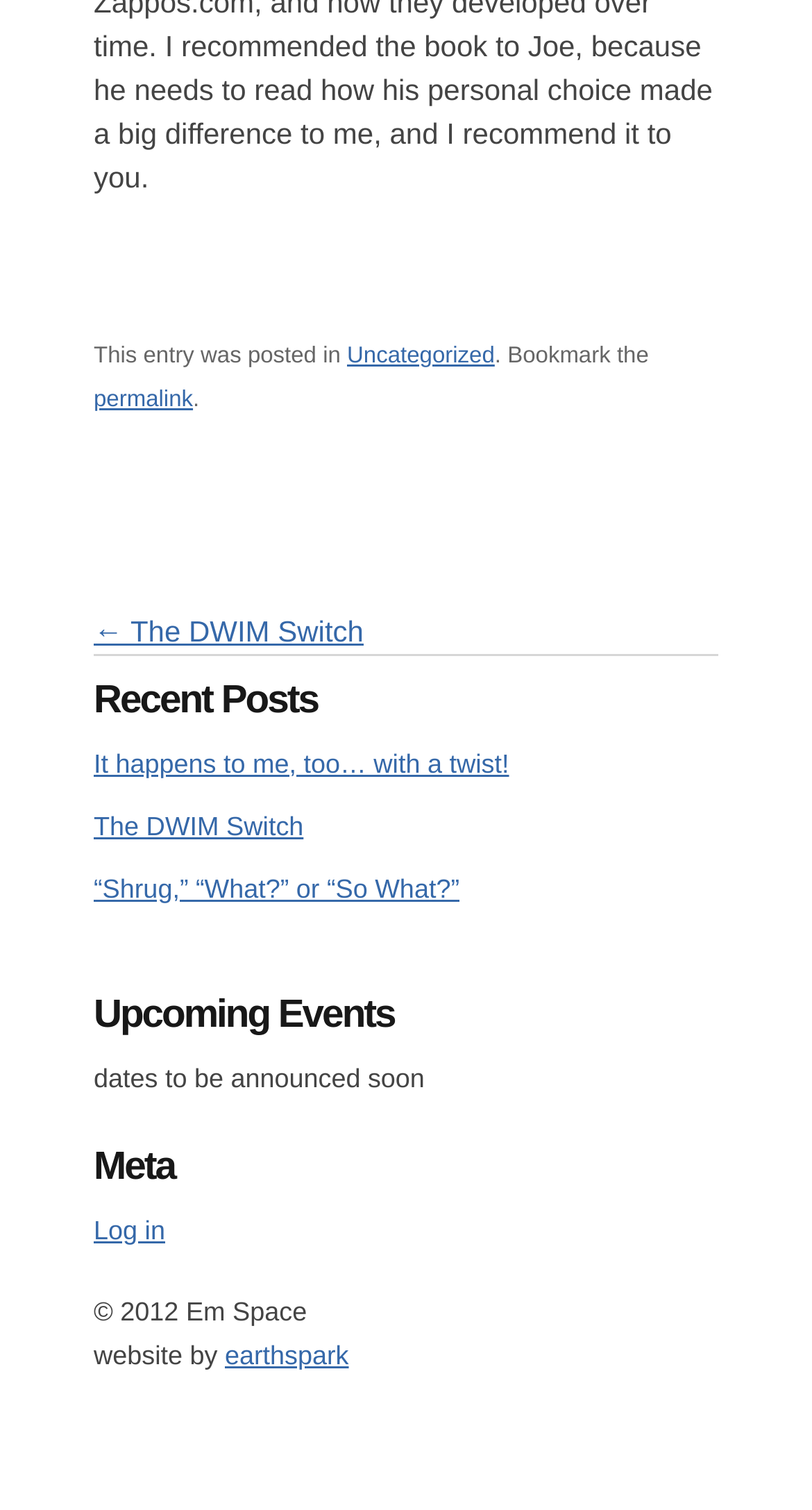Please identify the bounding box coordinates of the element I should click to complete this instruction: 'log in'. The coordinates should be given as four float numbers between 0 and 1, like this: [left, top, right, bottom].

[0.115, 0.805, 0.203, 0.824]